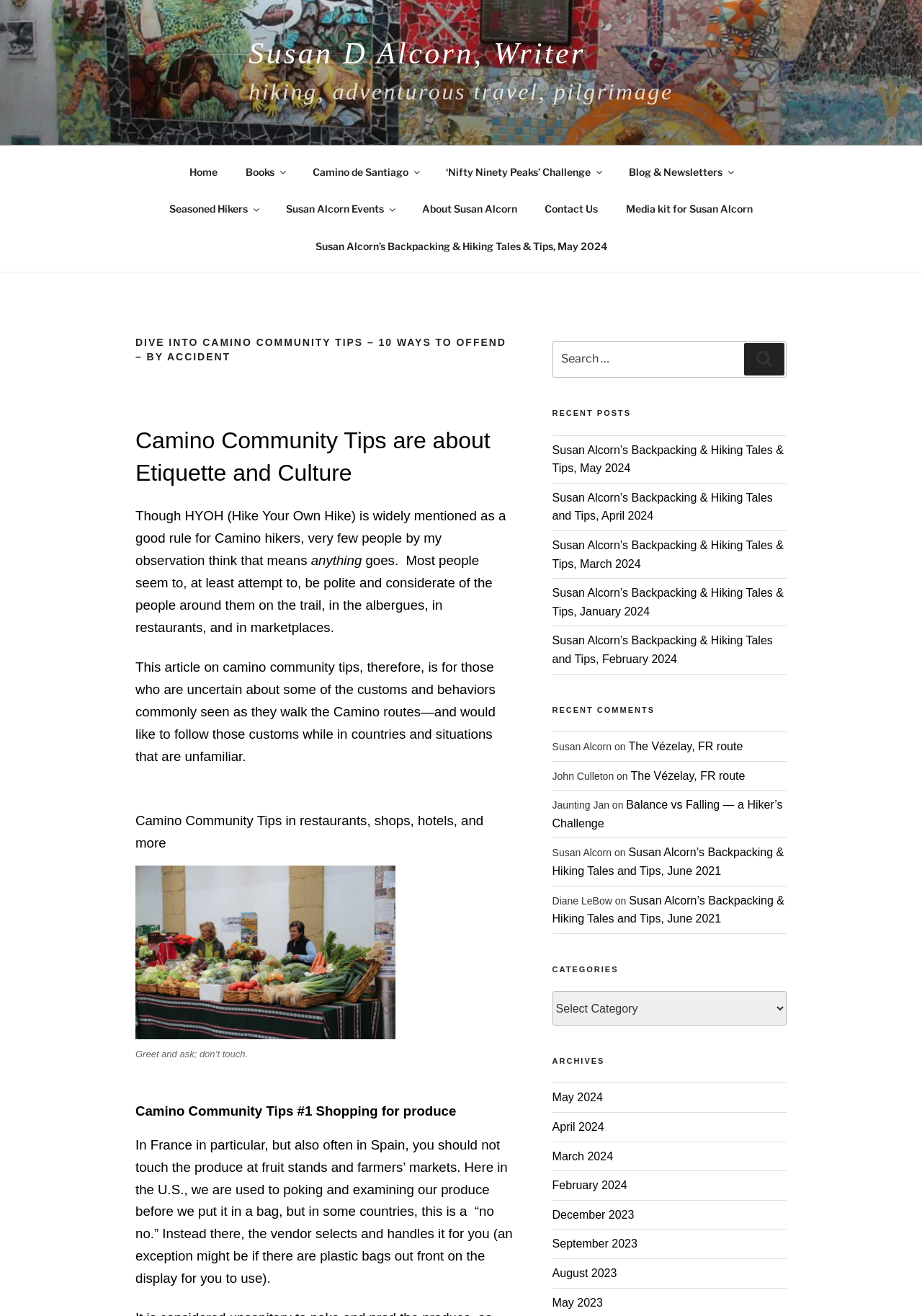Illustrate the webpage with a detailed description.

This webpage is about Camino Community Tips, with a focus on etiquette and culture practices. At the top, there is a navigation menu with links to various sections, including Home, Books, Camino de Santiago, and more. Below the navigation menu, there is a heading that reads "DIVE INTO CAMINO COMMUNITY TIPS – 10 WAYS TO OFFEND – BY ACCIDENT" followed by a subheading that explains the purpose of the article.

The main content of the webpage is divided into sections, each with its own heading. The first section discusses the importance of being mindful of cultural differences while hiking the Camino routes. The text explains that while "Hike Your Own Hike" is a common phrase, it's not always the best practice, and that being polite and considerate of others is important.

The next section is titled "Camino Community Tips in restaurants, shops, hotels, and more" and features an image with a caption "Greet and ask; don’t touch." This section provides tips on how to behave in different situations, such as shopping for produce in France and Spain.

Below this section, there is a search bar where users can search for specific topics. On the right side of the page, there are several sections, including "RECENT POSTS", "RECENT COMMENTS", "CATEGORIES", and "ARCHIVES". These sections provide links to recent articles, comments, categories, and archives of past posts.

Throughout the webpage, there are several headings, subheadings, and paragraphs of text that provide information and tips on Camino community etiquette and culture practices. The overall layout is organized and easy to navigate, with clear headings and concise text.